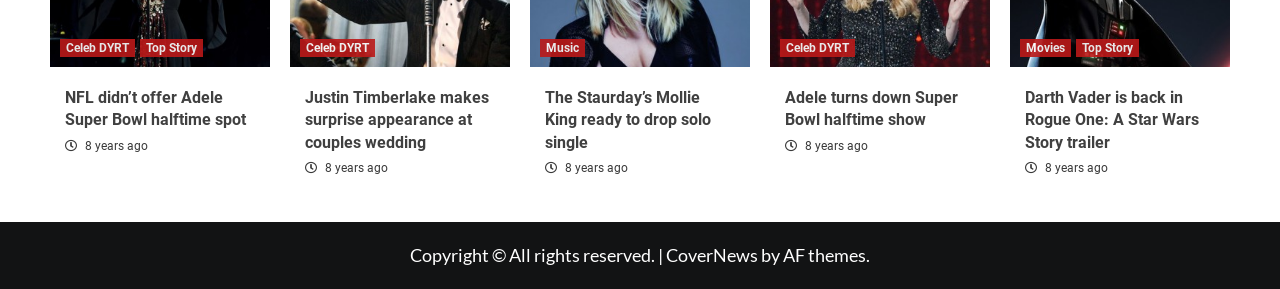Determine the coordinates of the bounding box for the clickable area needed to execute this instruction: "Check out Darth Vader is back in Rogue One: A Star Wars Story trailer".

[0.801, 0.301, 0.949, 0.534]